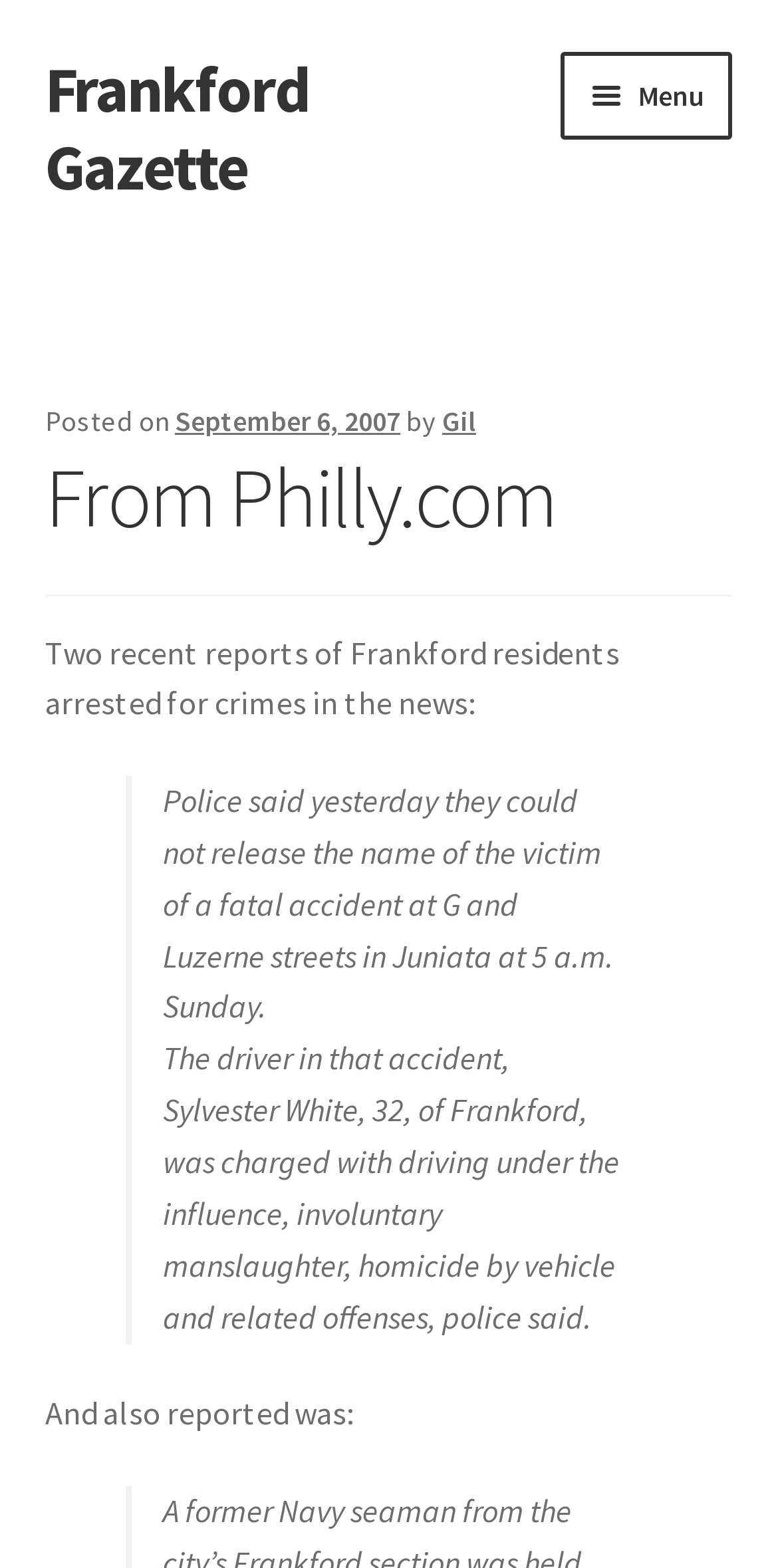Highlight the bounding box coordinates of the element that should be clicked to carry out the following instruction: "Click on the 'September 6, 2007' link". The coordinates must be given as four float numbers ranging from 0 to 1, i.e., [left, top, right, bottom].

[0.225, 0.257, 0.514, 0.28]